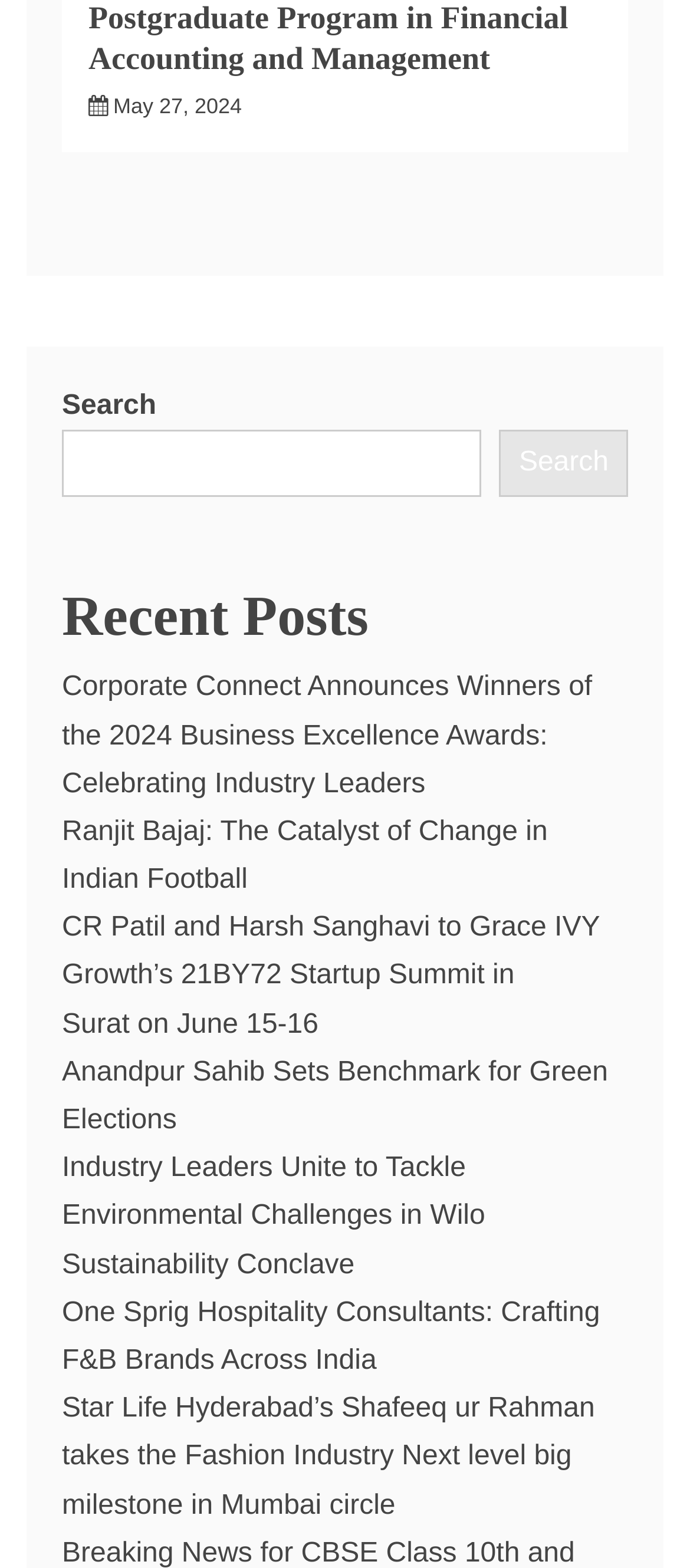Using the description: "Search", determine the UI element's bounding box coordinates. Ensure the coordinates are in the format of four float numbers between 0 and 1, i.e., [left, top, right, bottom].

[0.724, 0.274, 0.91, 0.317]